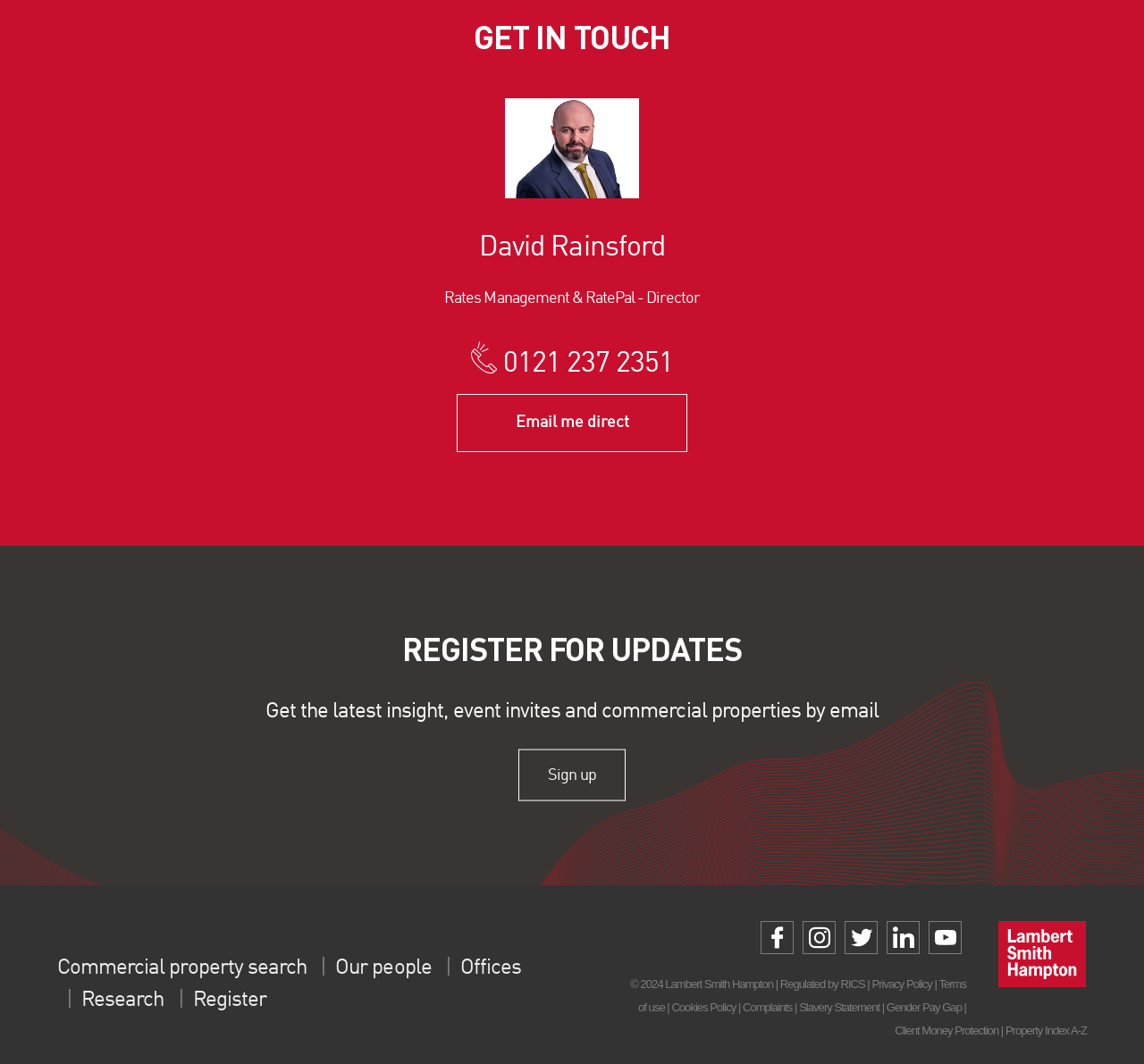Based on the element description, predict the bounding box coordinates (top-left x, top-left y, bottom-right x, bottom-right y) for the UI element in the screenshot: Register

[0.169, 0.931, 0.233, 0.951]